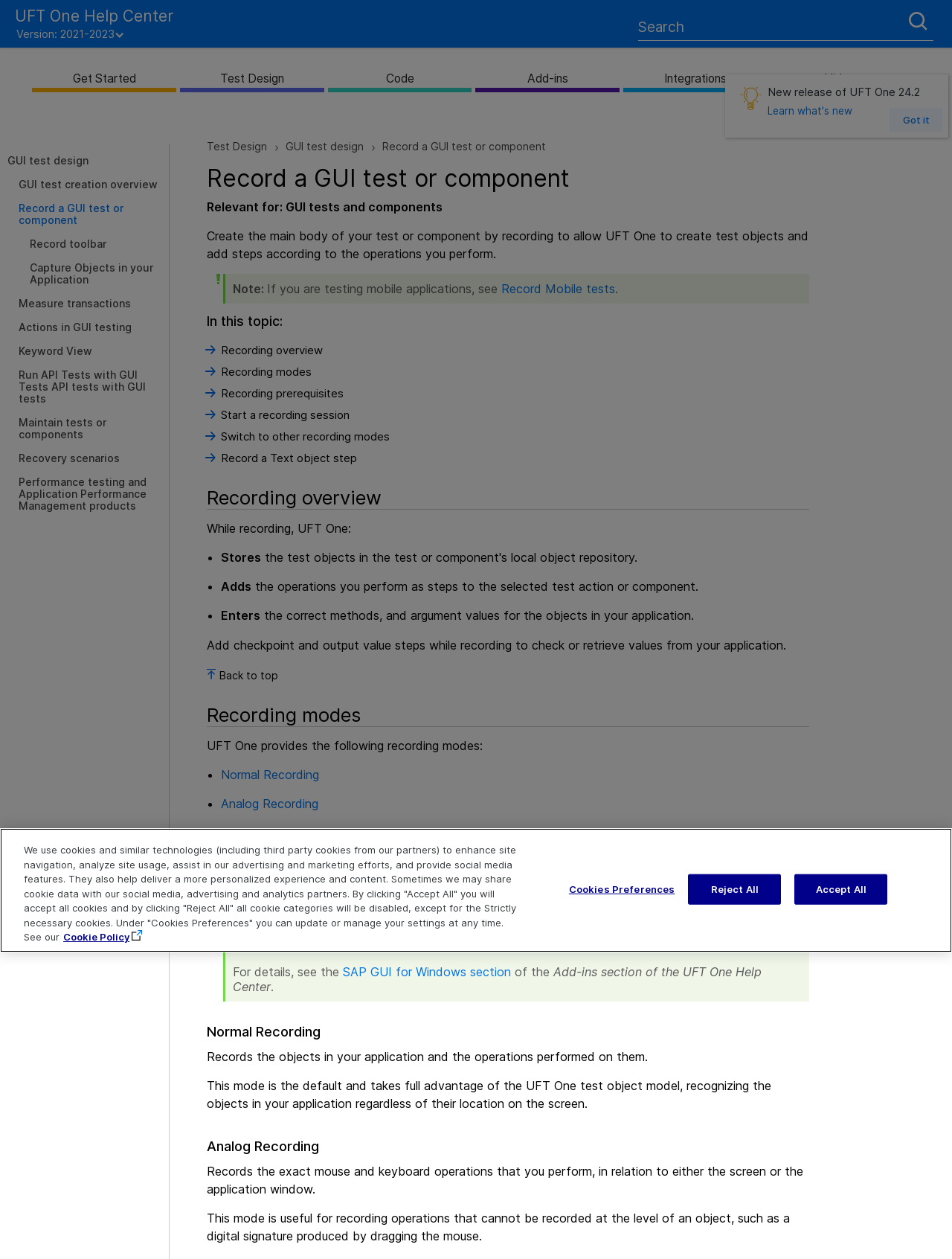Specify the bounding box coordinates of the area to click in order to follow the given instruction: "Get started with GUI testing."

[0.034, 0.043, 0.185, 0.082]